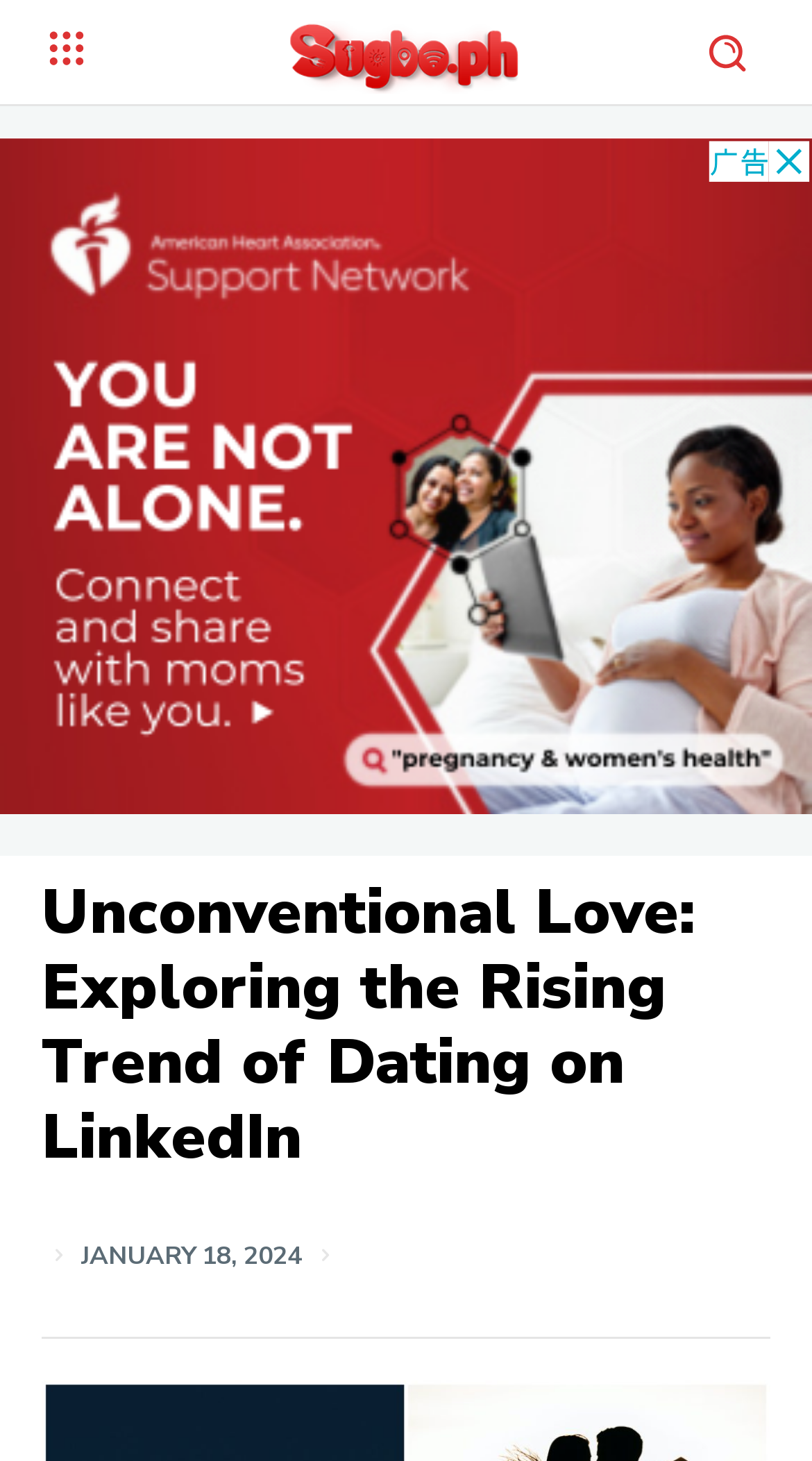What is the date of the article?
Observe the image and answer the question with a one-word or short phrase response.

JANUARY 18, 2024